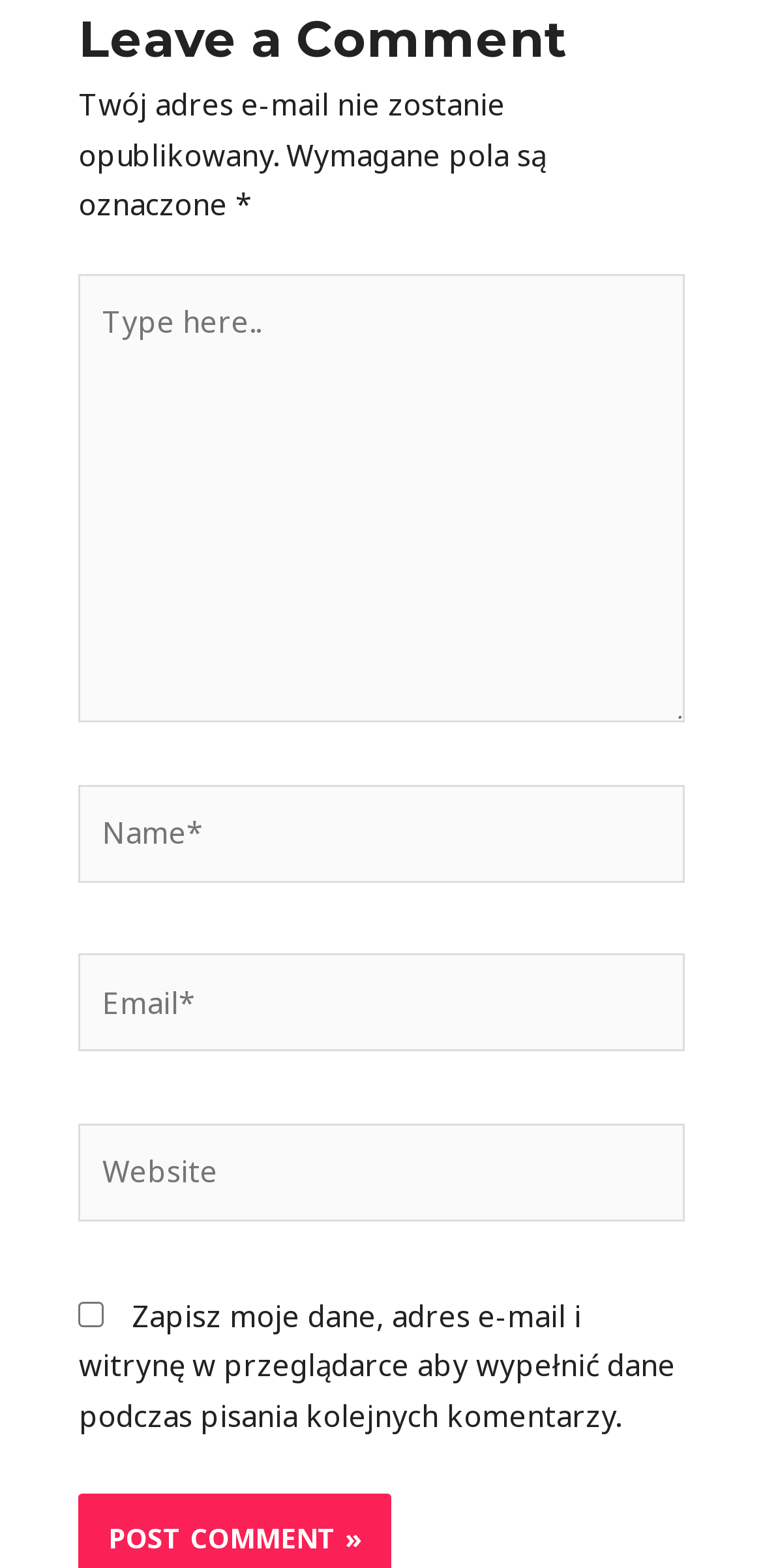What is the button label at the bottom?
Using the visual information, reply with a single word or short phrase.

POST COMMENT »